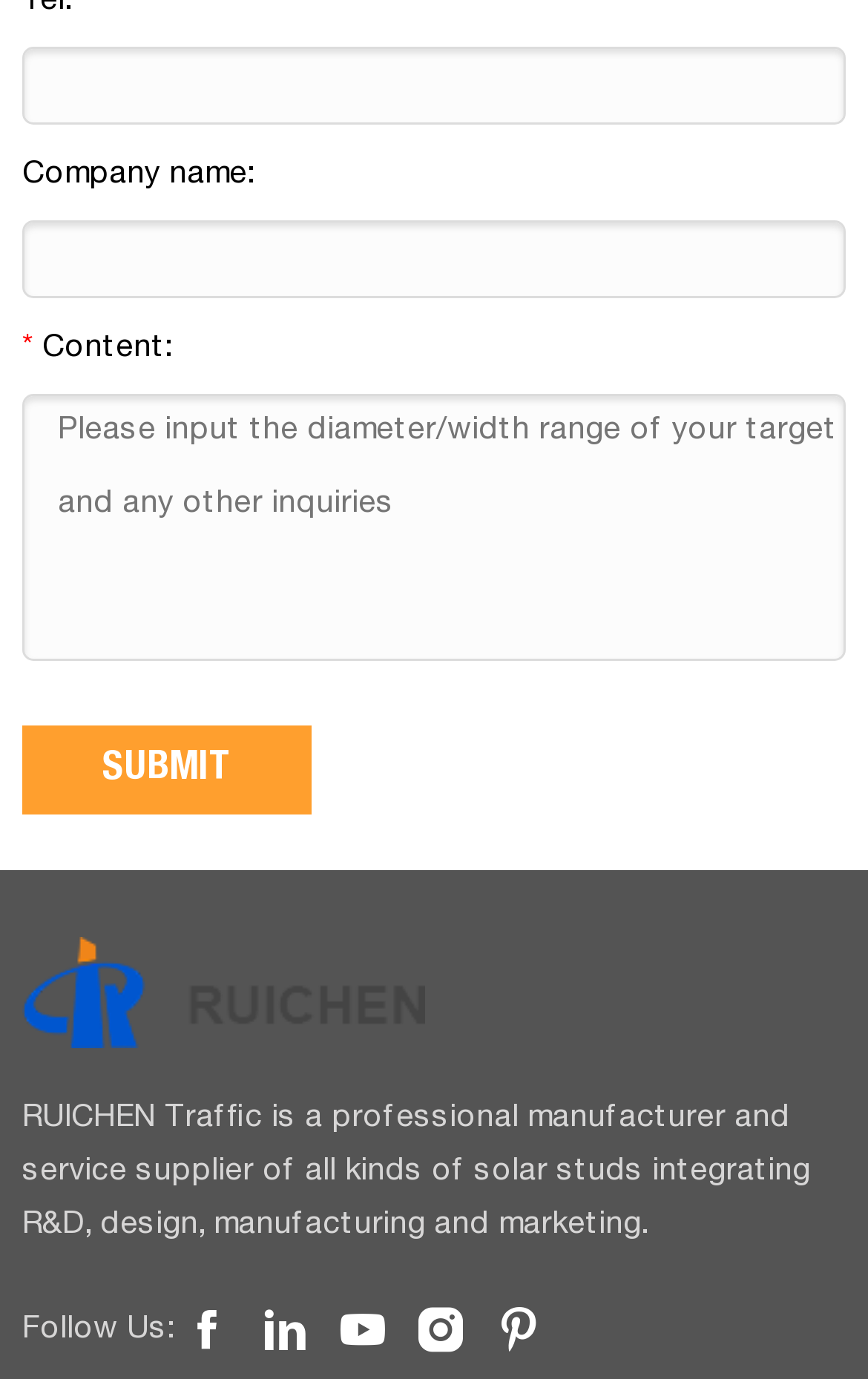Please provide the bounding box coordinates for the element that needs to be clicked to perform the following instruction: "Check the References section". The coordinates should be given as four float numbers between 0 and 1, i.e., [left, top, right, bottom].

None